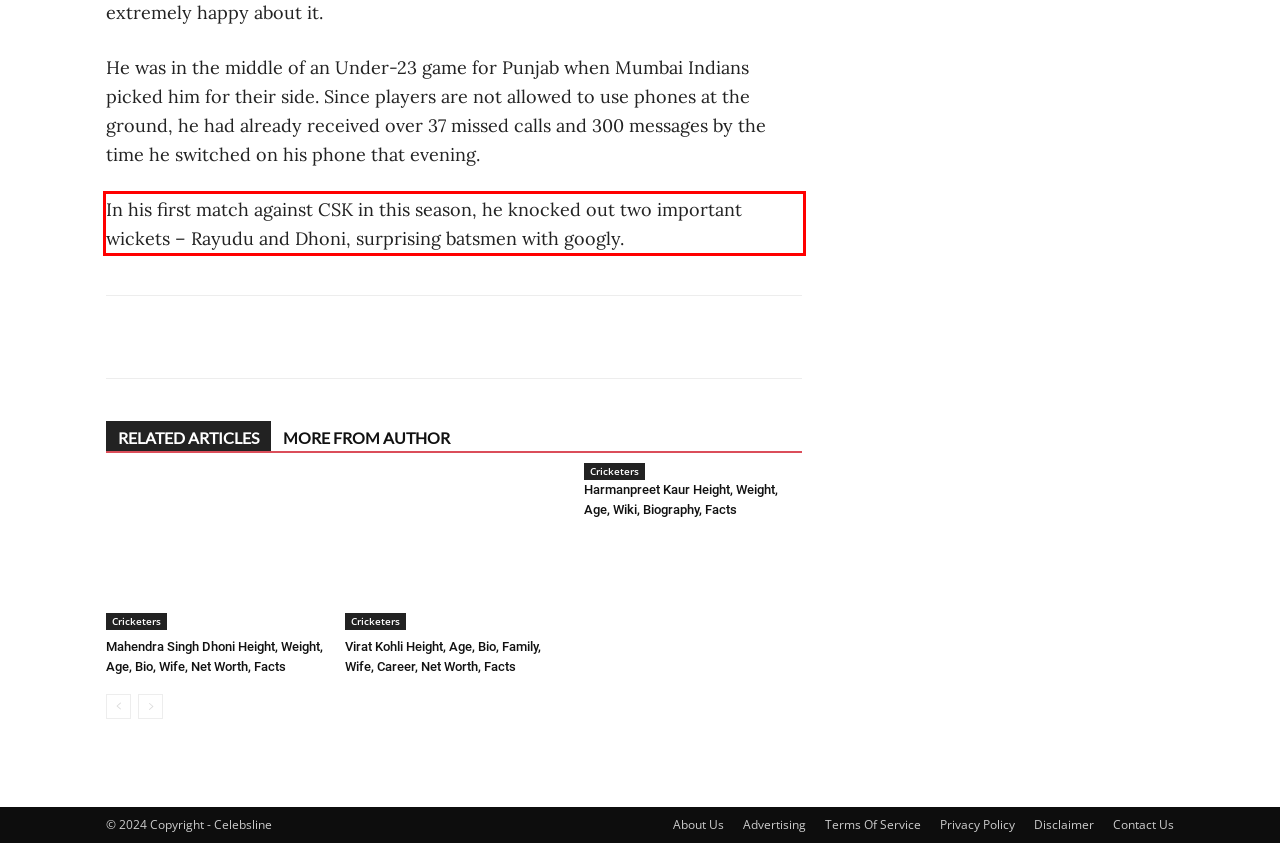You have a screenshot of a webpage with a red bounding box. Identify and extract the text content located inside the red bounding box.

In his first match against CSK in this season, he knocked out two important wickets – Rayudu and Dhoni, surprising batsmen with googly.